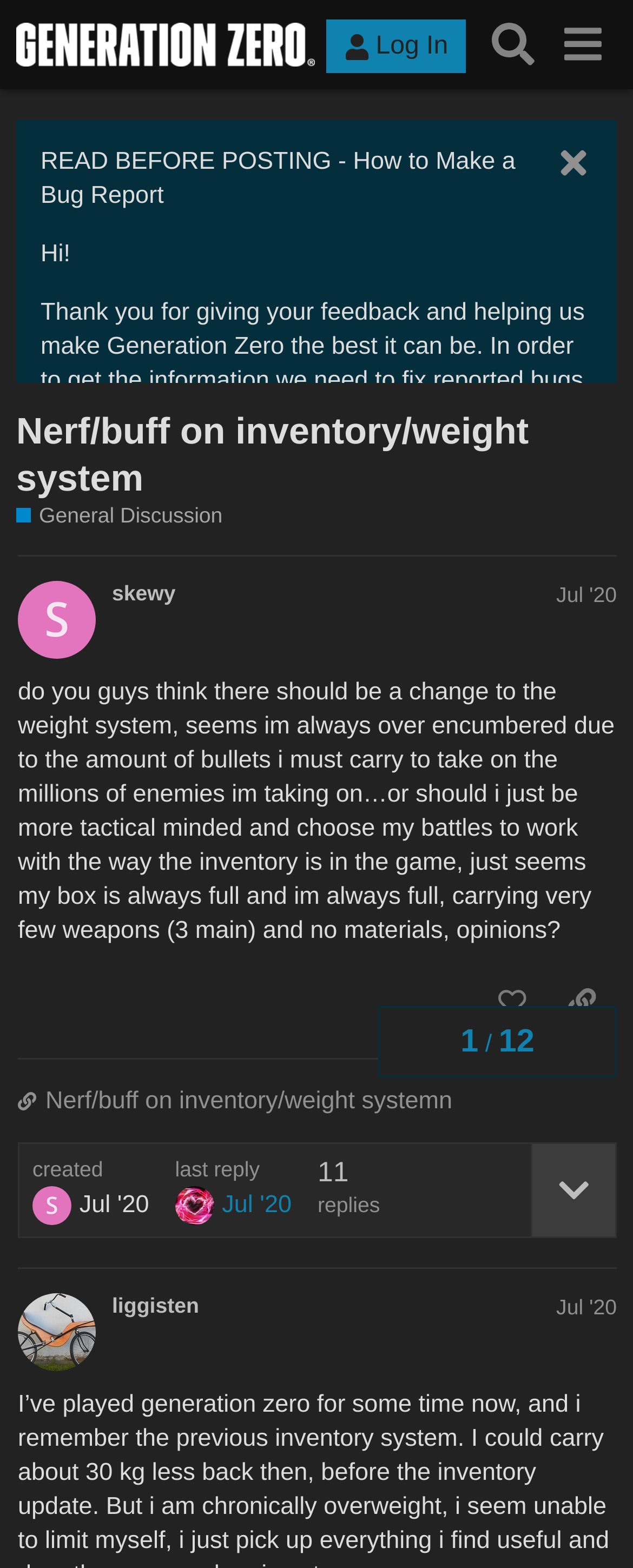Please specify the bounding box coordinates of the clickable region necessary for completing the following instruction: "Create a new topic". The coordinates must consist of four float numbers between 0 and 1, i.e., [left, top, right, bottom].

[0.026, 0.262, 0.835, 0.318]